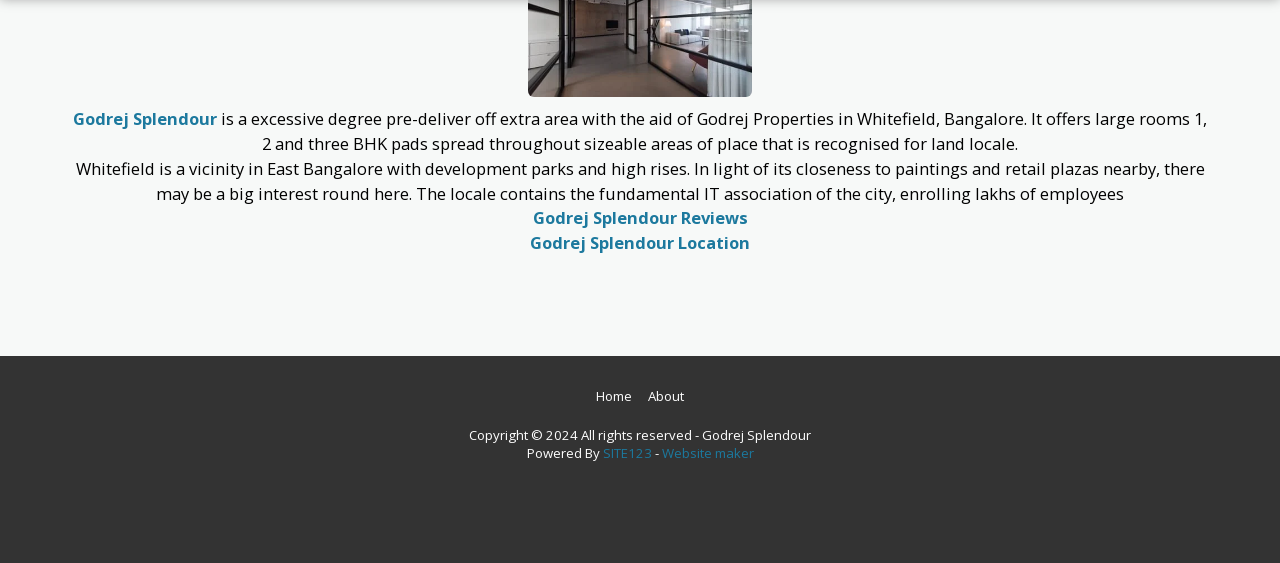What type of rooms are available in Godrej Splendour?
Refer to the screenshot and answer in one word or phrase.

1, 2, and 3 BHK